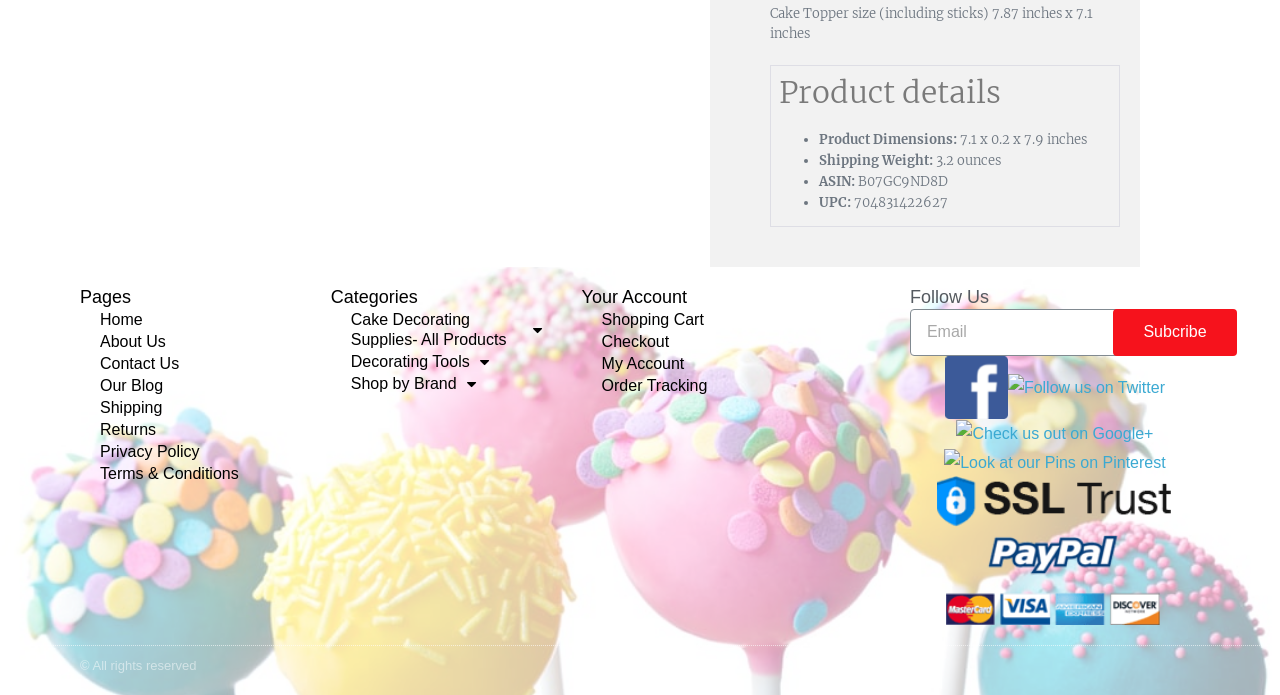Please indicate the bounding box coordinates of the element's region to be clicked to achieve the instruction: "View product details". Provide the coordinates as four float numbers between 0 and 1, i.e., [left, top, right, bottom].

[0.602, 0.095, 0.875, 0.326]